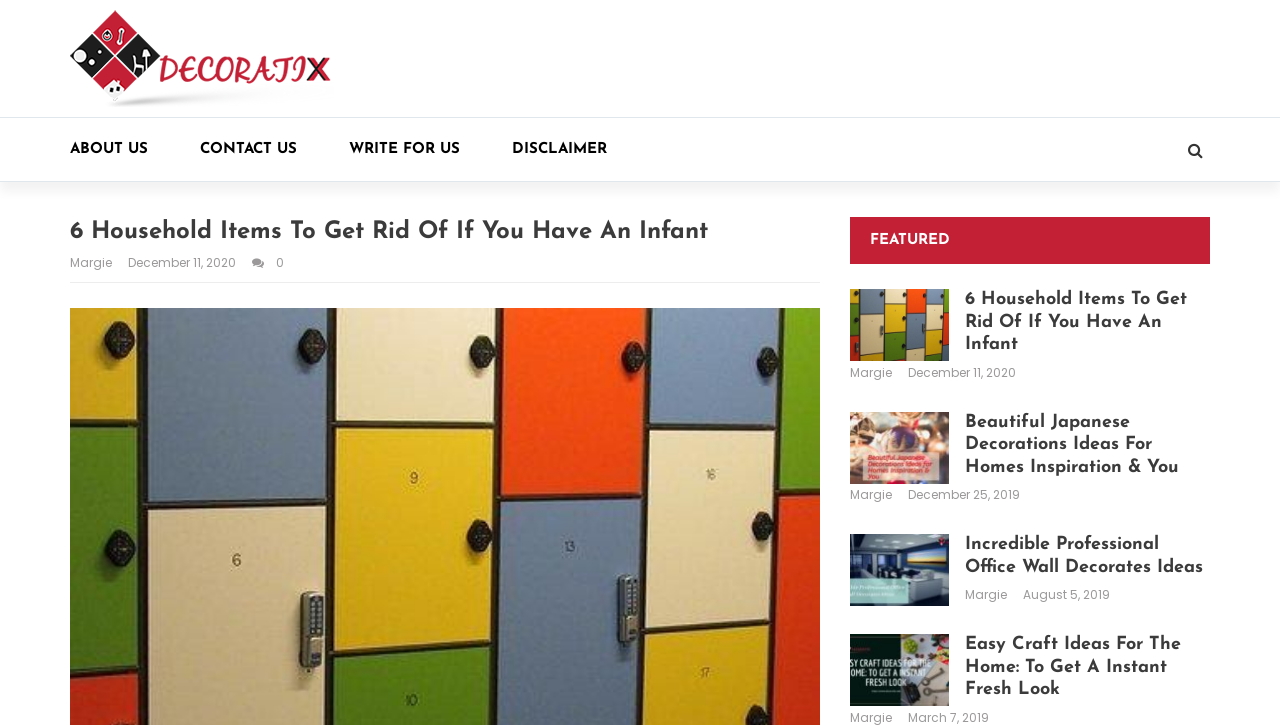What is the date of the second article?
Analyze the image and deliver a detailed answer to the question.

I examined the second article element on the page and found a StaticText element with the date 'December 25, 2019', which is likely the publication date of the article.